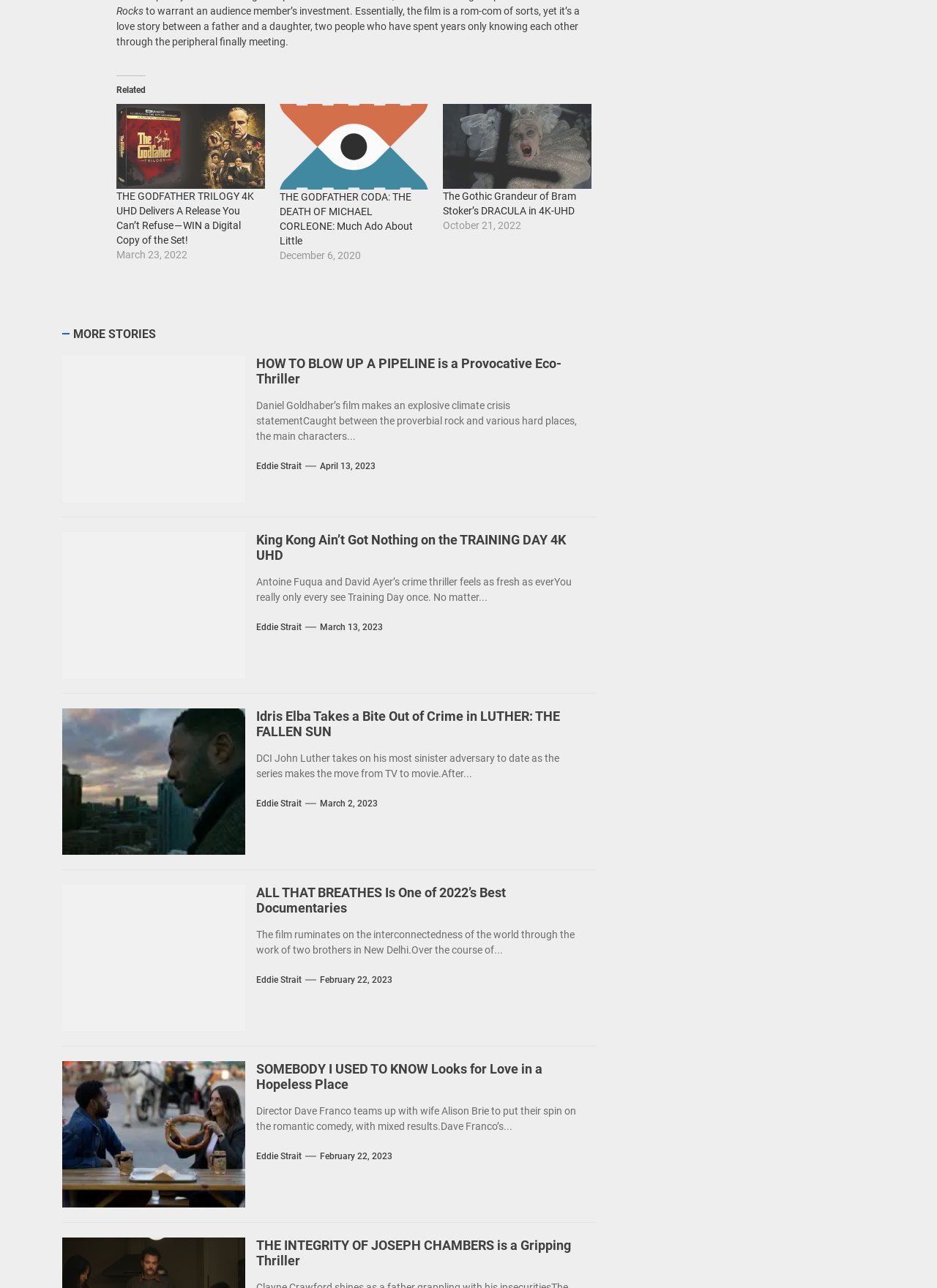Please find the bounding box coordinates for the clickable element needed to perform this instruction: "Read the article about HOW TO BLOW UP A PIPELINE".

[0.273, 0.276, 0.625, 0.301]